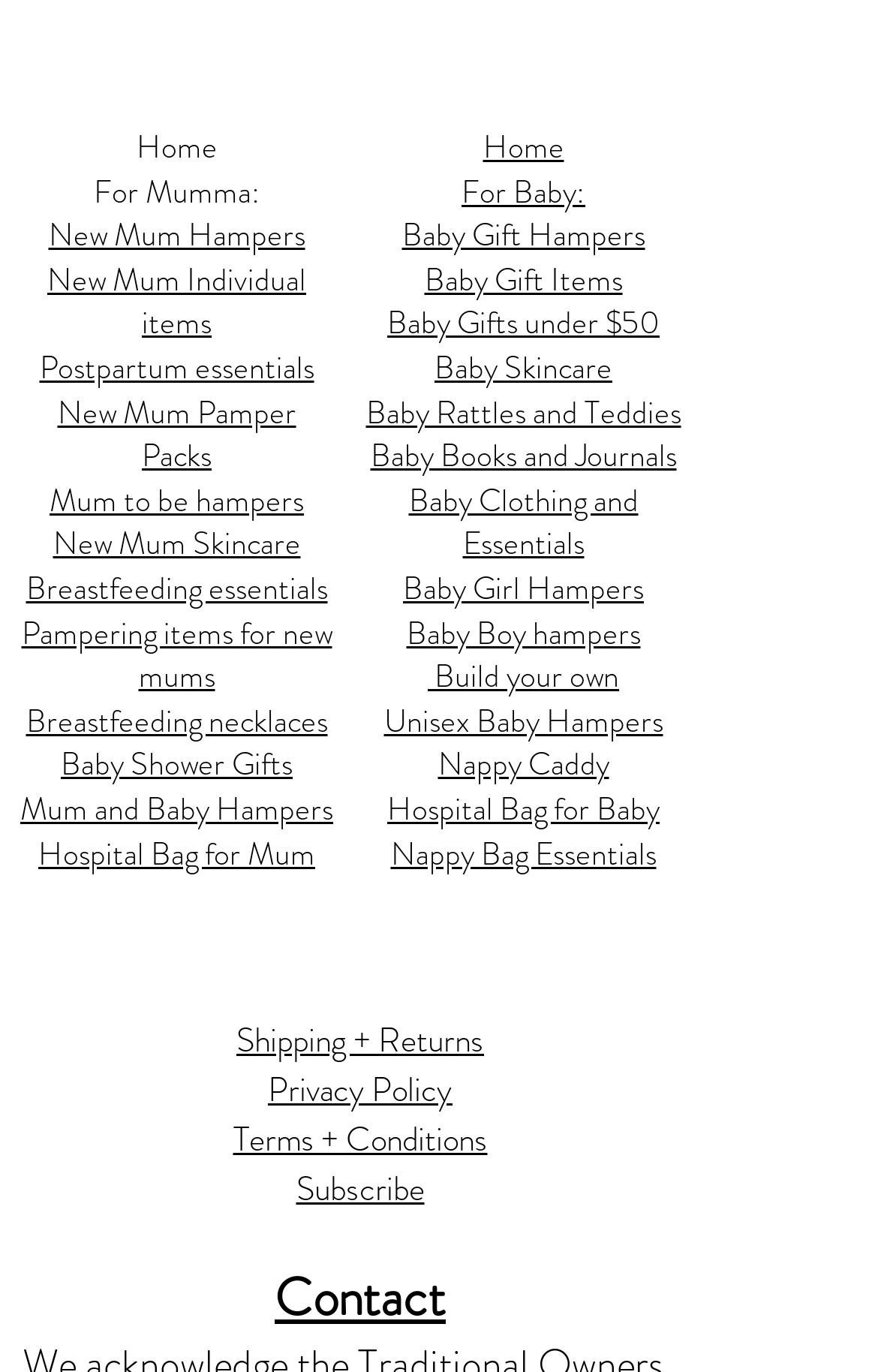Find and provide the bounding box coordinates for the UI element described here: "Pampering items for new mums". The coordinates should be given as four float numbers between 0 and 1: [left, top, right, bottom].

[0.024, 0.444, 0.378, 0.509]